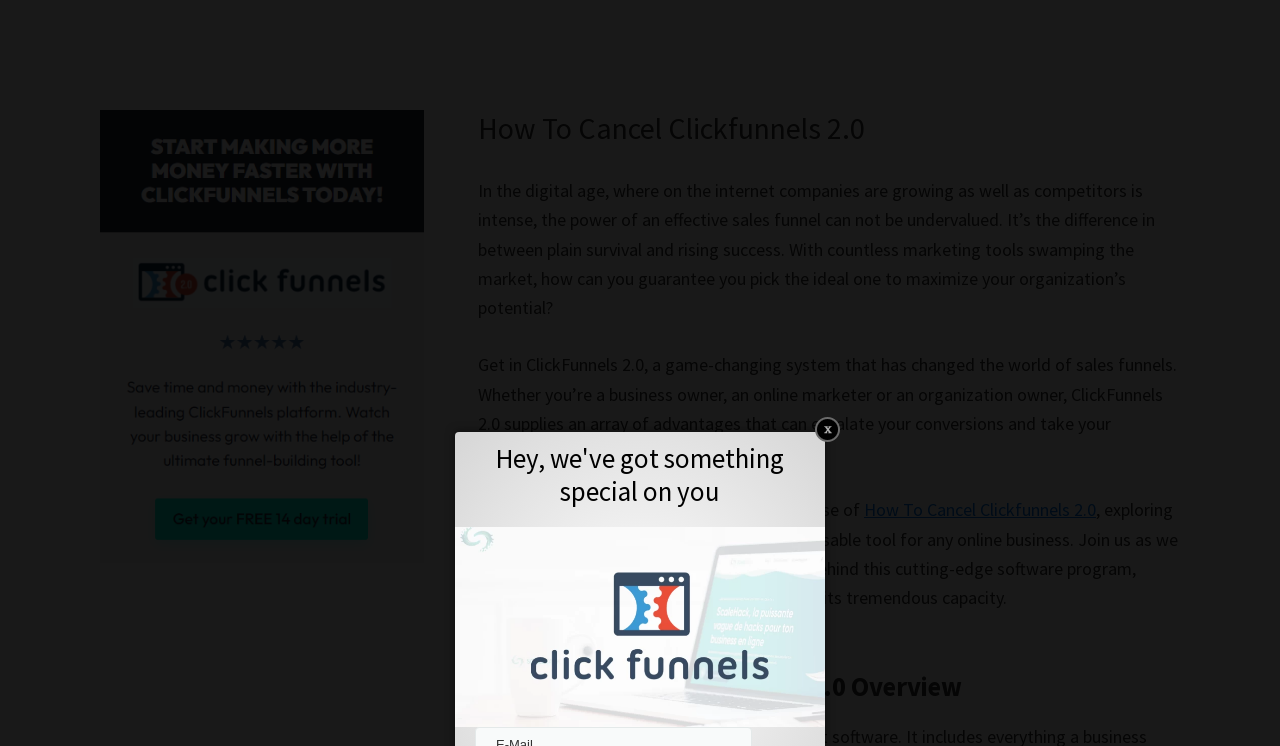Identify and extract the main heading of the webpage.

How To Cancel Clickfunnels 2.0